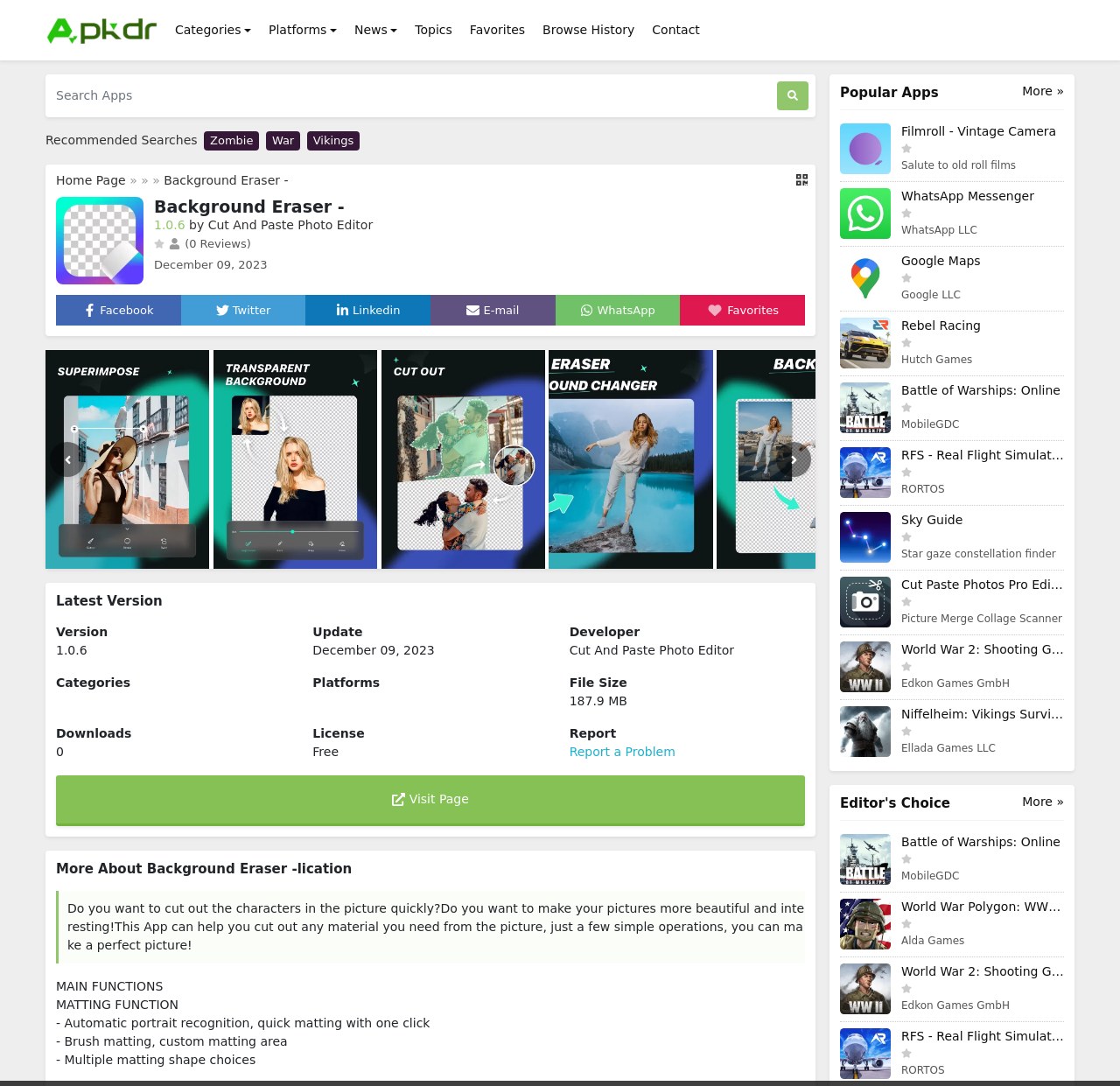Predict the bounding box coordinates of the UI element that matches this description: "Google MapsGoogle LLC". The coordinates should be in the format [left, top, right, bottom] with each value between 0 and 1.

[0.75, 0.233, 0.95, 0.28]